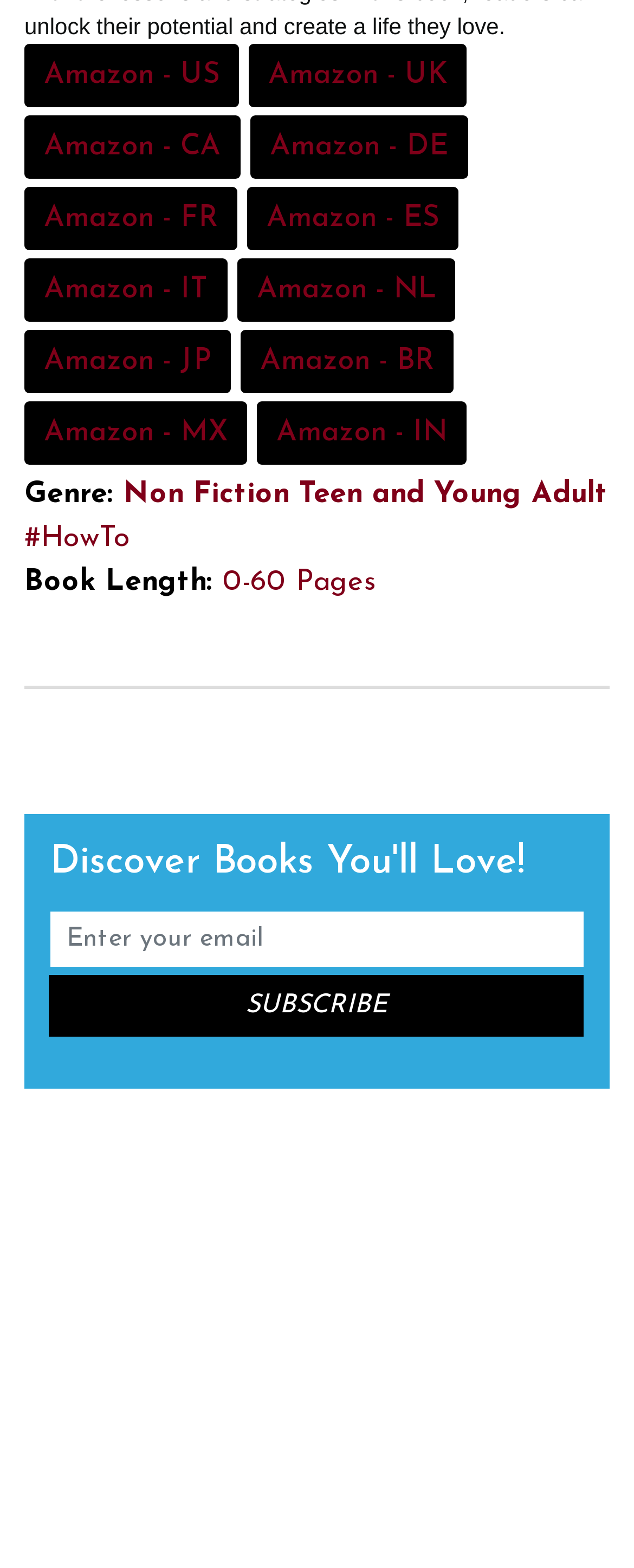Answer the question using only a single word or phrase: 
What is the genre of the book?

Non Fiction